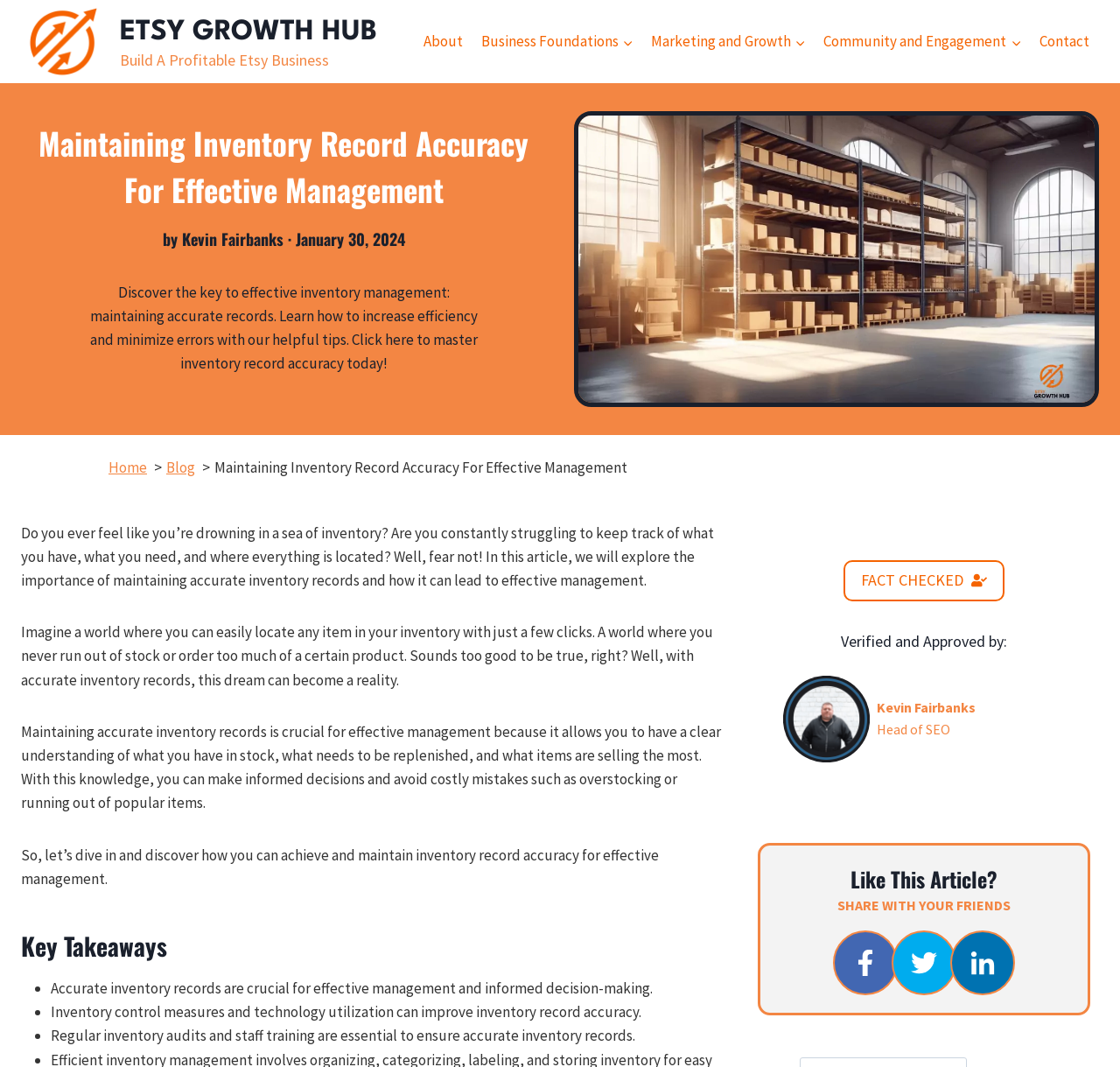Locate the bounding box coordinates of the clickable area to execute the instruction: "Share the article with friends". Provide the coordinates as four float numbers between 0 and 1, represented as [left, top, right, bottom].

[0.744, 0.872, 0.802, 0.932]